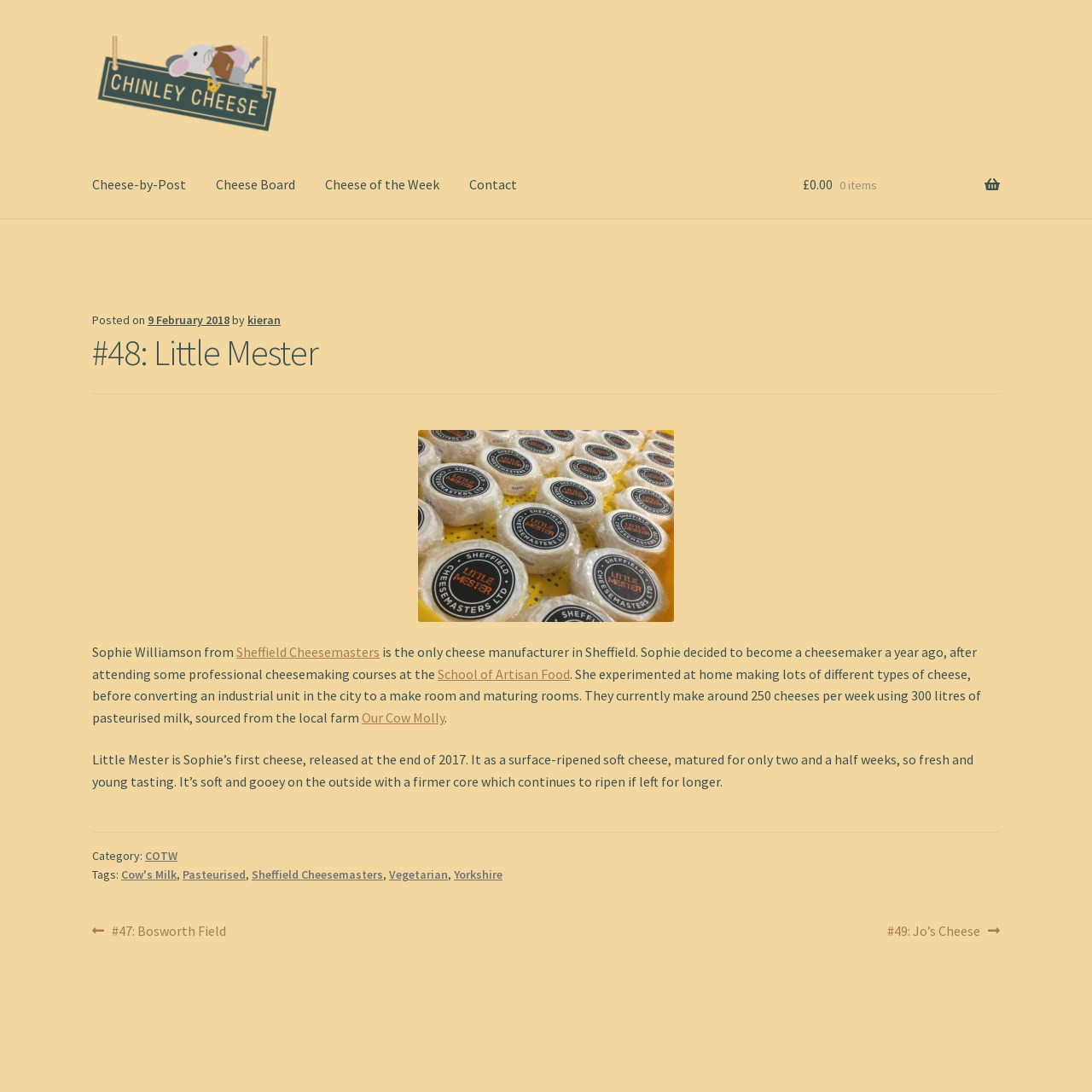Find the bounding box coordinates of the clickable element required to execute the following instruction: "View the 'Cheese Board' page". Provide the coordinates as four float numbers between 0 and 1, i.e., [left, top, right, bottom].

[0.185, 0.139, 0.283, 0.2]